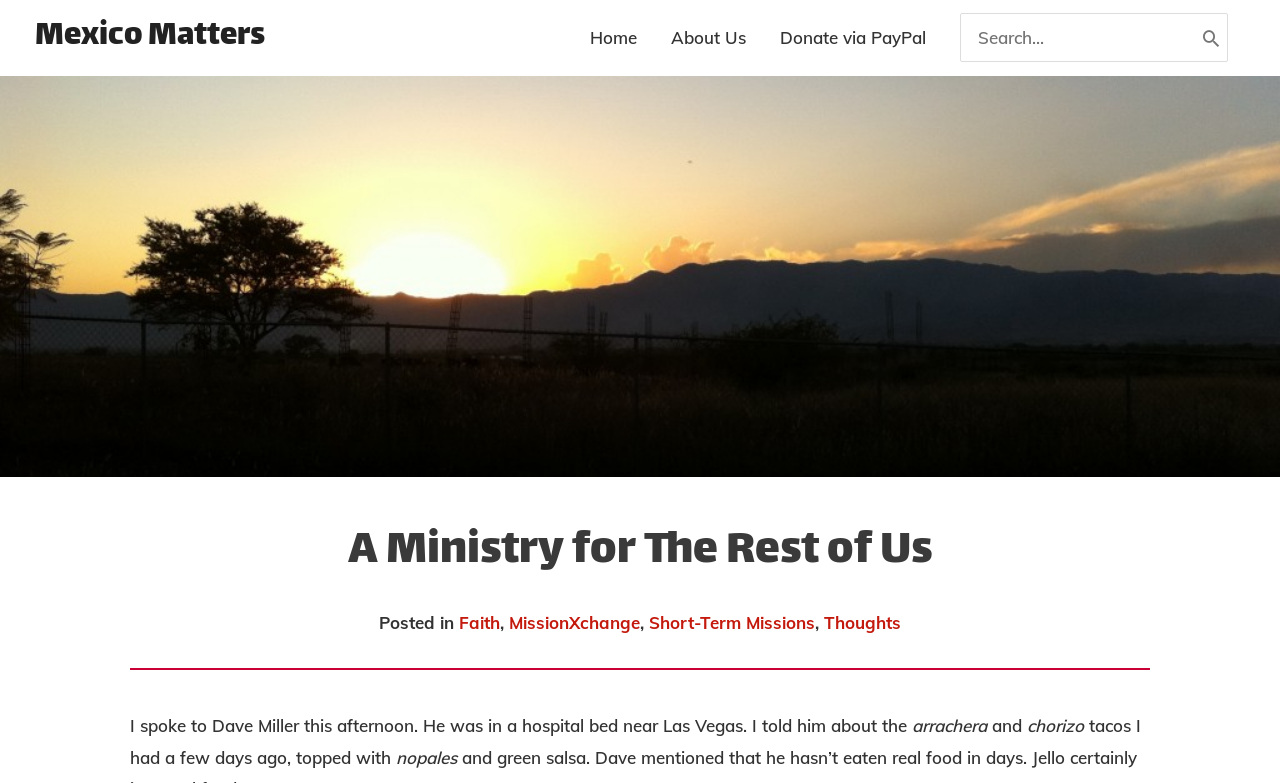What is the topic of the post?
Look at the image and answer with only one word or phrase.

Faith, MissionXchange, Short-Term Missions, Thoughts